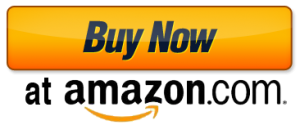Please provide a one-word or phrase answer to the question: 
What website does the 'Buy Now' button encourage users to make a purchase on?

Amazon.com